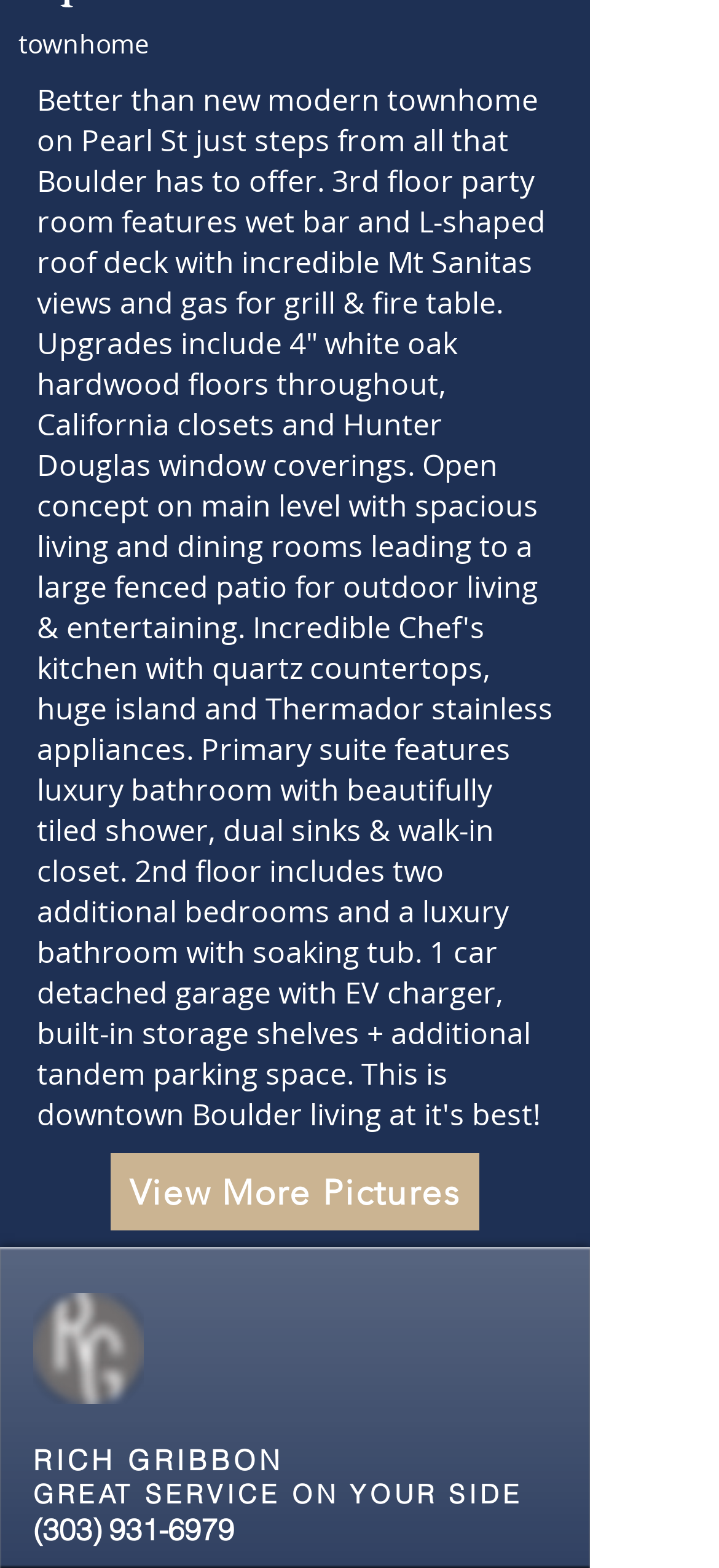What is the location of the property?
Answer briefly with a single word or phrase based on the image.

Boulder